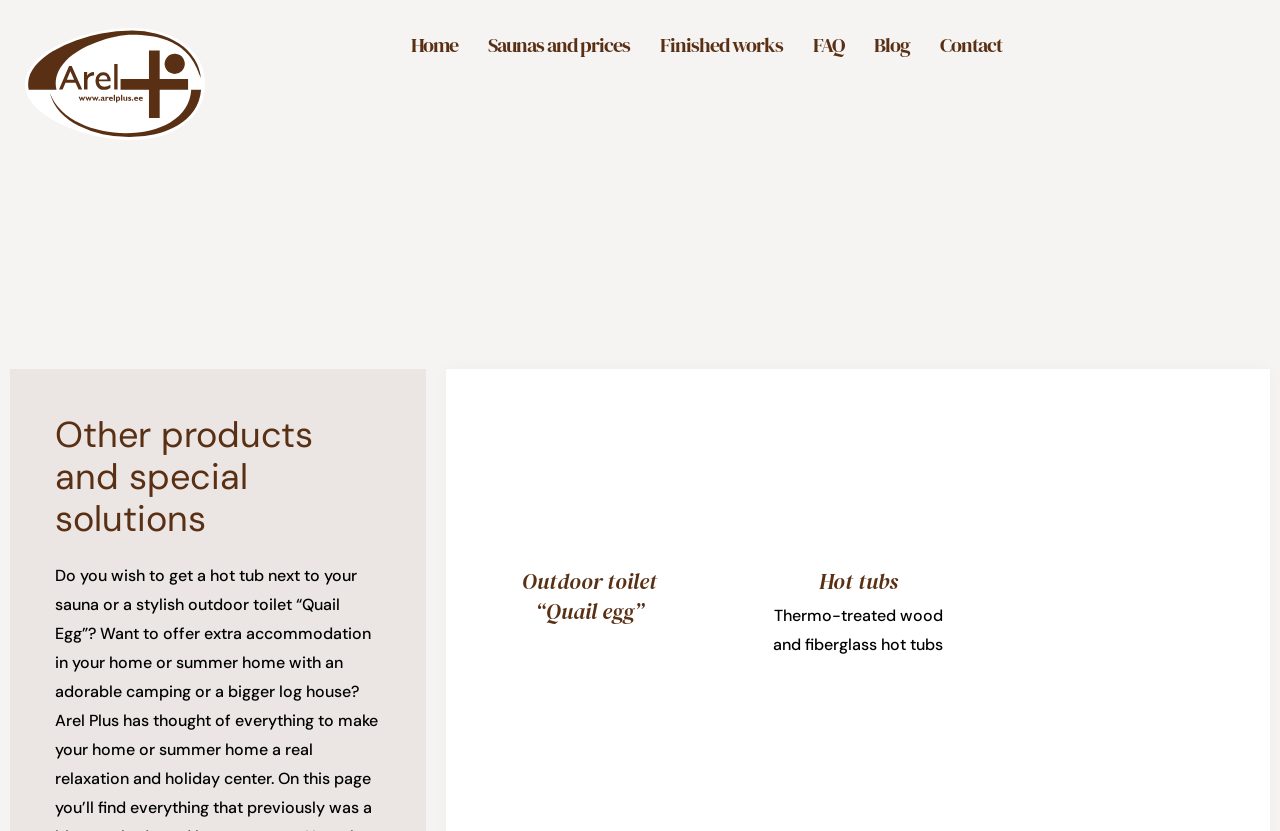Answer in one word or a short phrase: 
How many images are on the webpage?

4